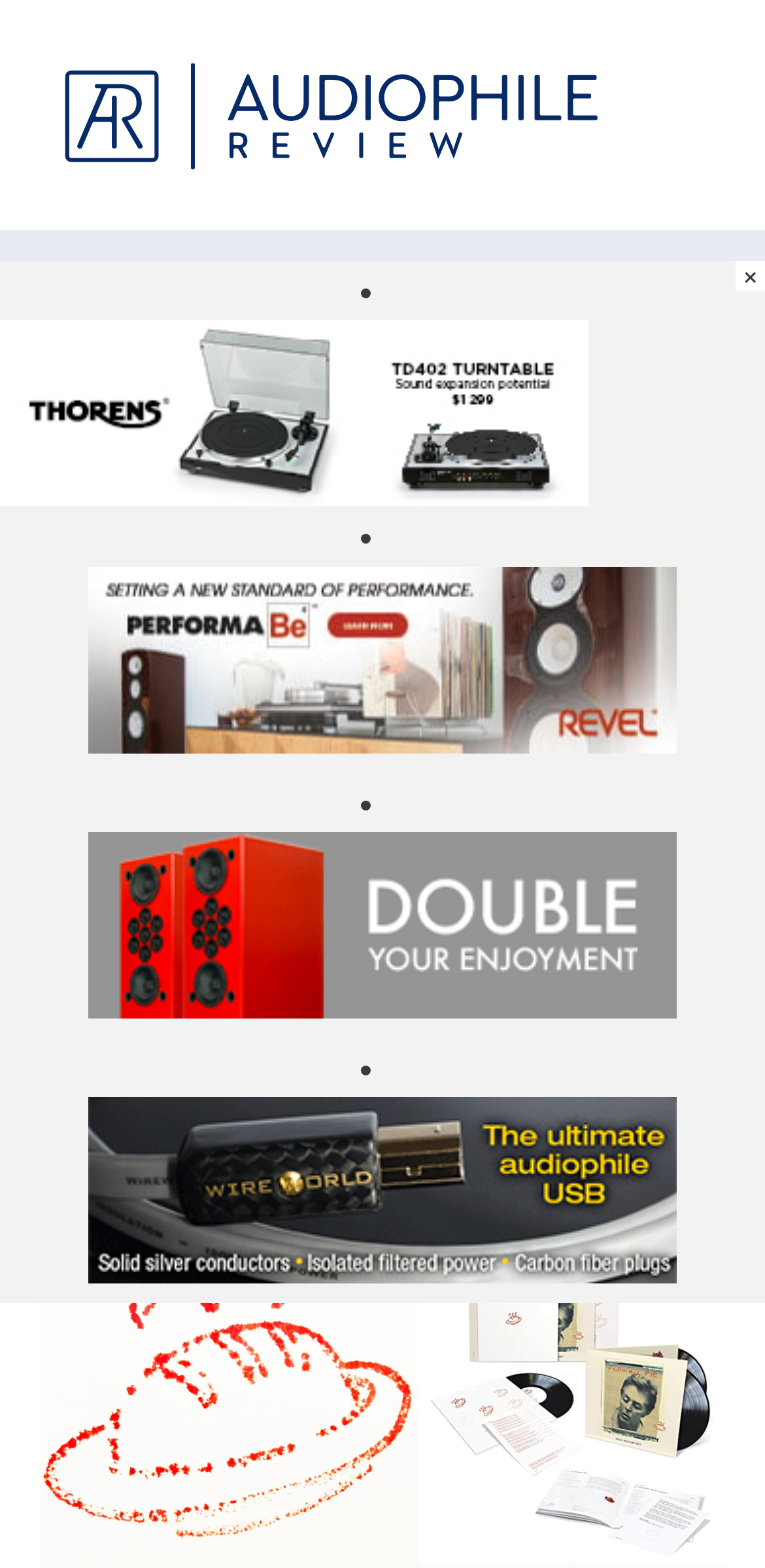Identify the bounding box coordinates of the clickable region required to complete the instruction: "Search for something". The coordinates should be given as four float numbers within the range of 0 and 1, i.e., [left, top, right, bottom].

[0.142, 0.013, 0.296, 0.037]